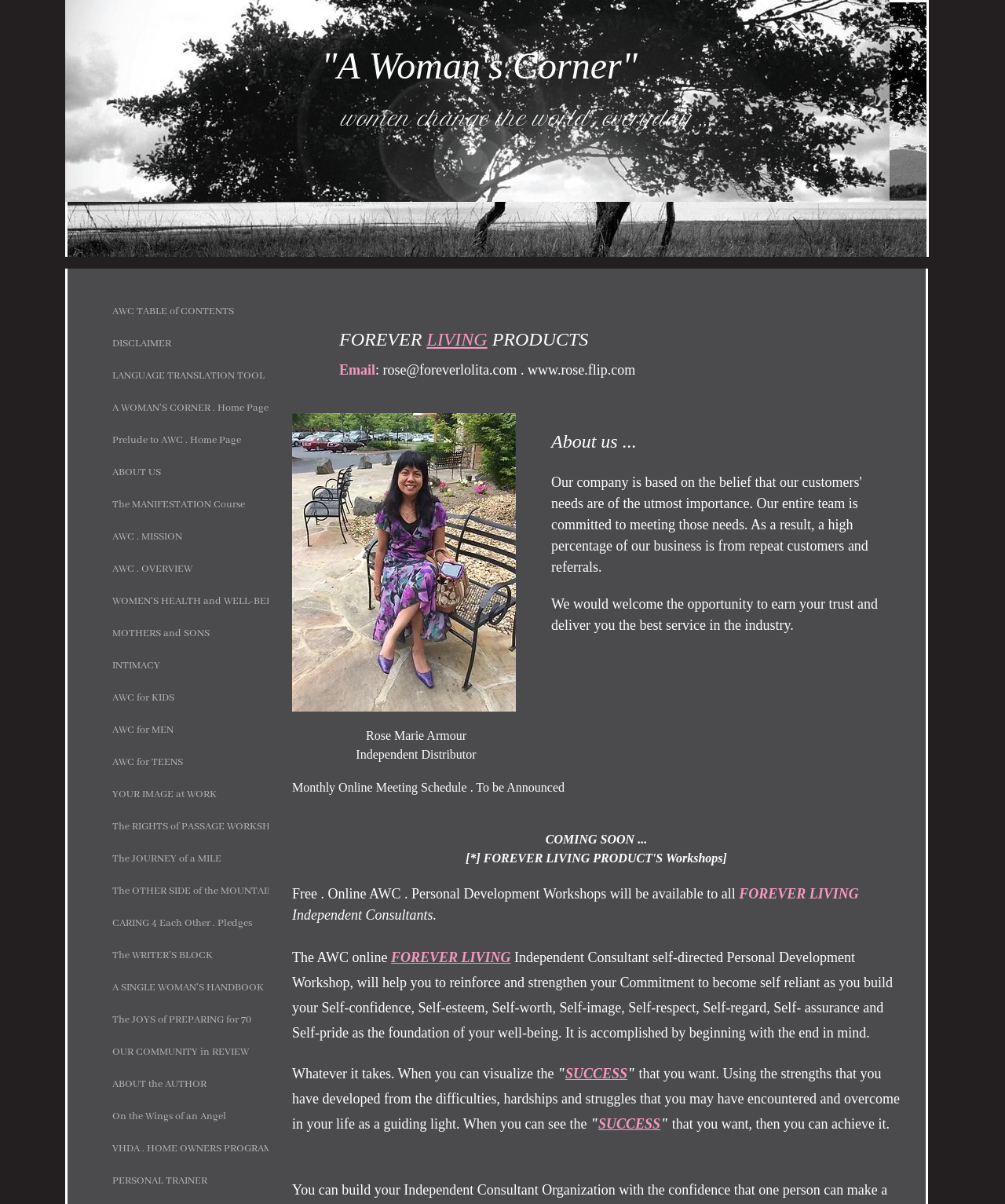Answer the following inquiry with a single word or phrase:
What is the theme of the website?

Women's Empowerment